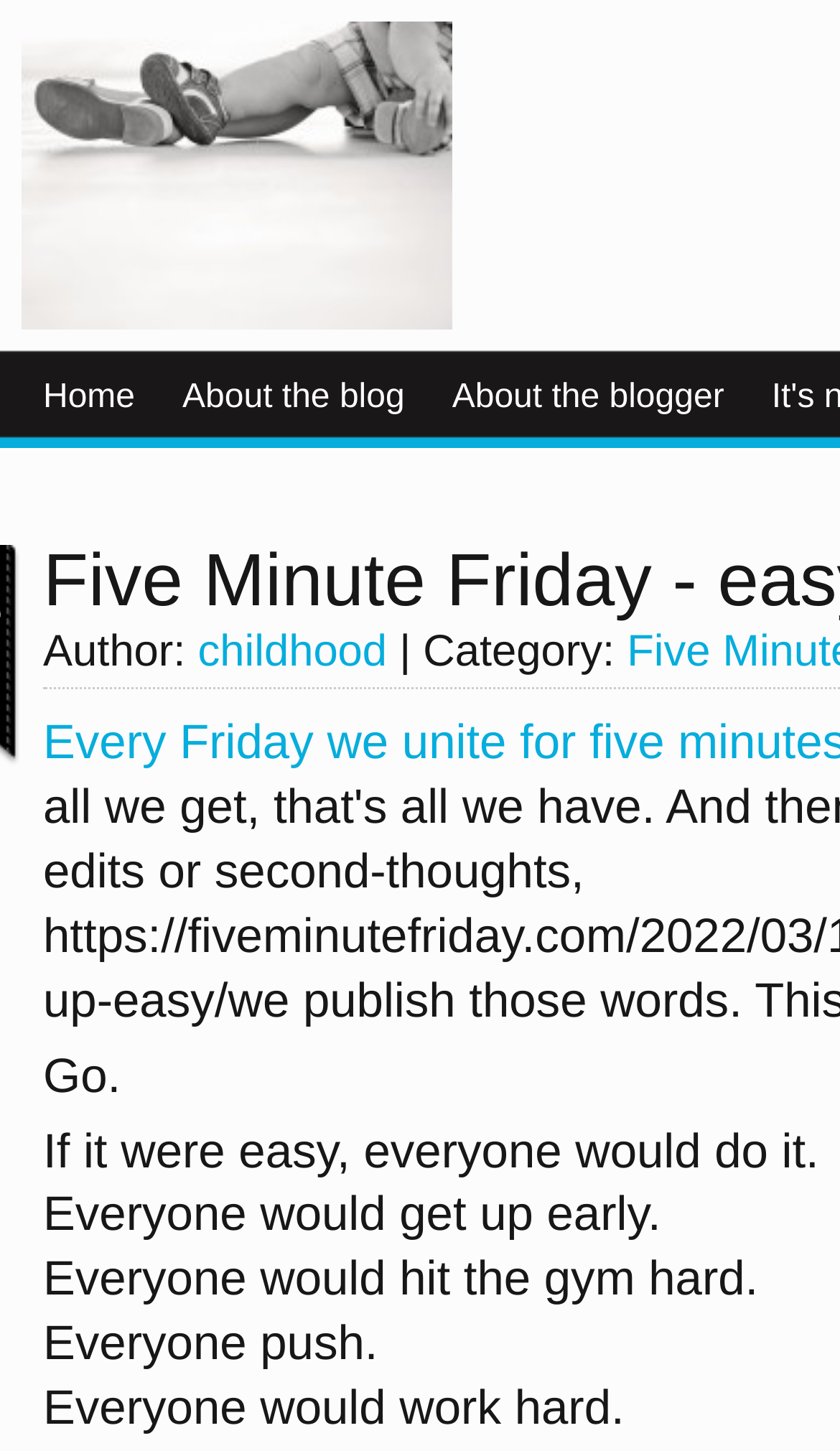How many links are in the top navigation bar?
Provide an in-depth and detailed answer to the question.

I counted the number of links in the top navigation bar by looking at the links 'Home', 'About the blog', and 'About the blogger', which suggests that there are 3 links in the top navigation bar.